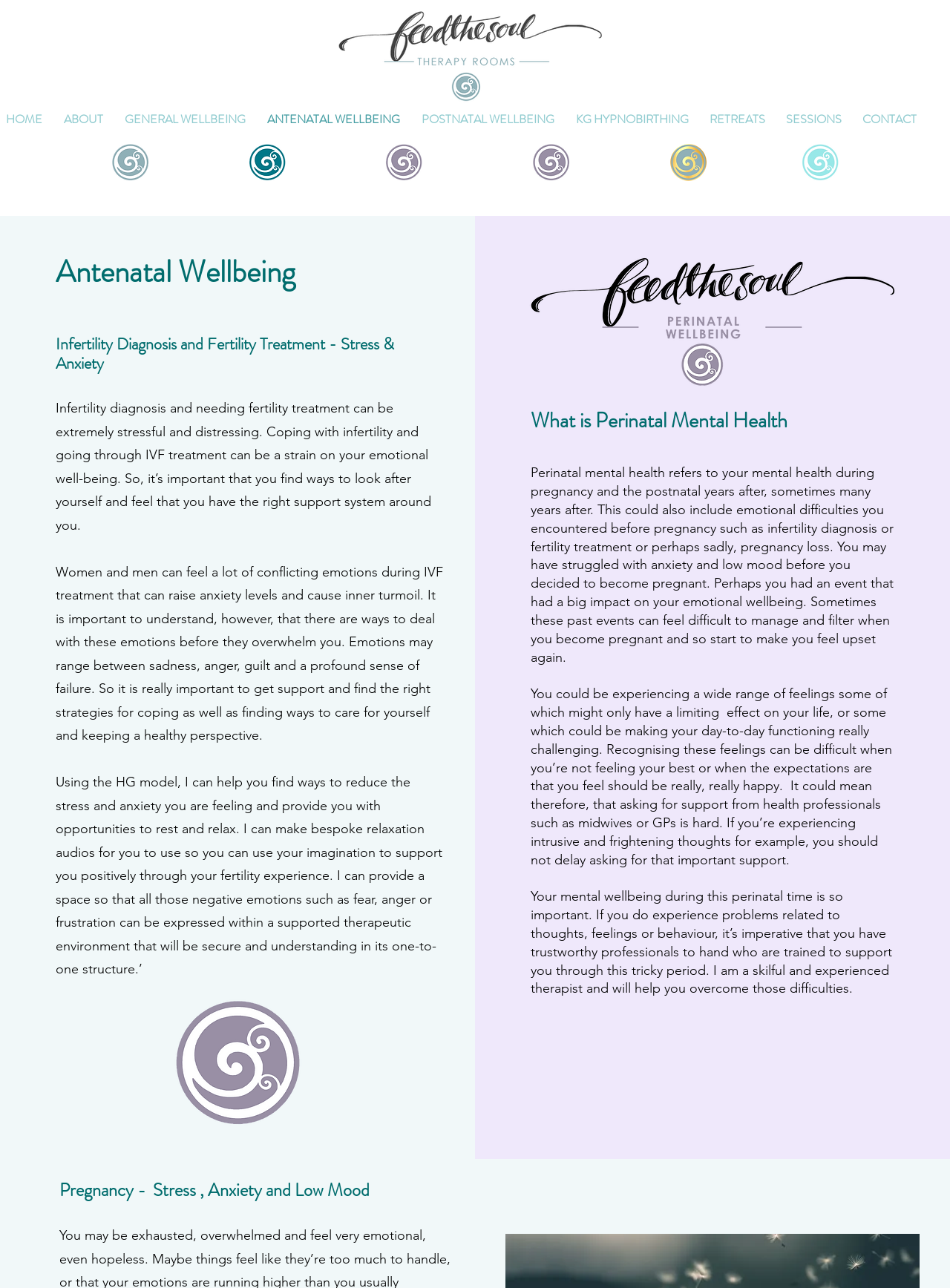Answer in one word or a short phrase: 
What is the role of the therapist?

To provide support